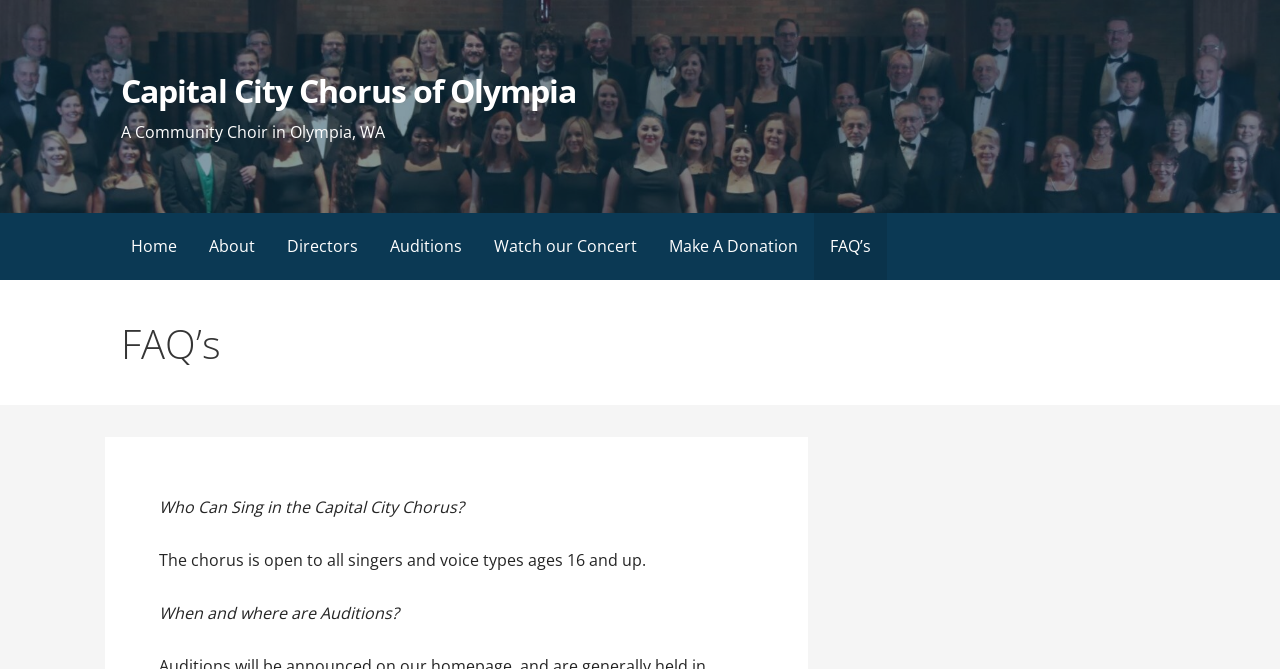Determine the bounding box coordinates of the clickable element to achieve the following action: 'visit the capital city chorus website'. Provide the coordinates as four float values between 0 and 1, formatted as [left, top, right, bottom].

[0.095, 0.103, 0.45, 0.168]